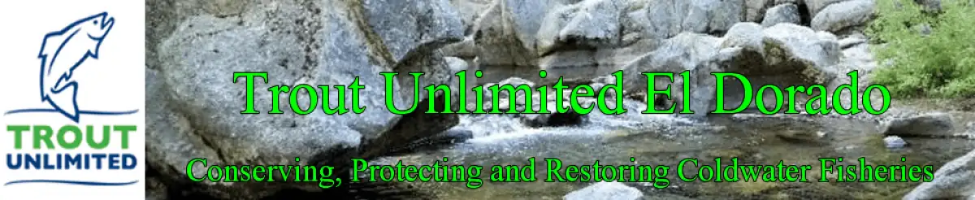Explain the image with as much detail as possible.

The image prominently features the logo and banner of "Trout Unlimited El Dorado," a local chapter of Trout Unlimited. The logo showcases a stylized fish, emphasizing the organization's focus on conservation. Below the logo, the text "Trout Unlimited El Dorado" is presented in a vibrant green font, signifying environmental stewardship. The tagline reads "Conserving, Protecting and Restoring Coldwater Fisheries," highlighting the chapter's commitment to the preservation of coldwater ecosystems. This image encapsulates the mission and identity of the organization, set against a natural backdrop of rocks and flowing water, symbolizing the environments they strive to protect.